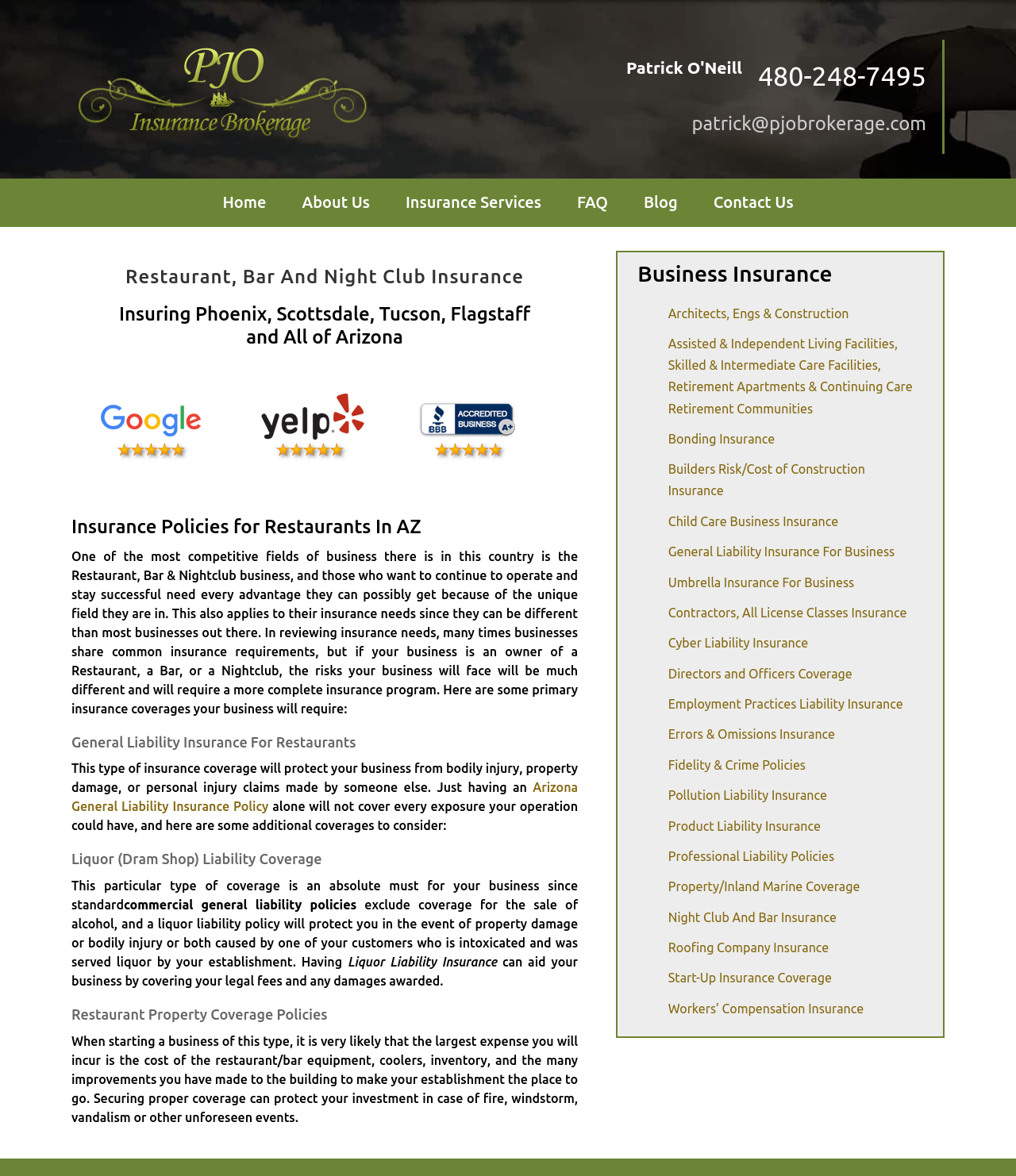Answer the question with a single word or phrase: 
What is the phone number of Patrick O'Neill?

480-248-7495